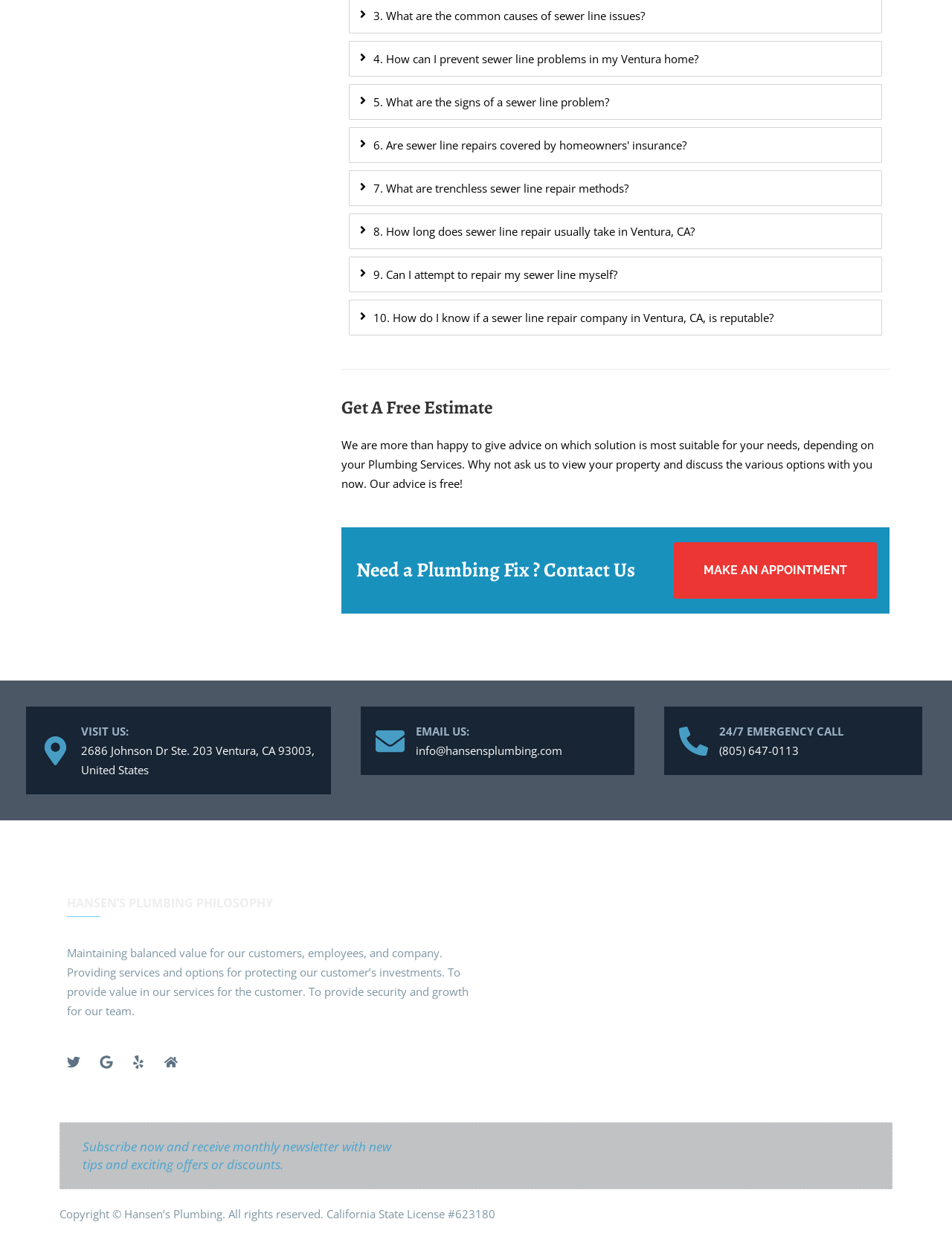What is the phone number for 24/7 emergency calls?
Based on the image, give a concise answer in the form of a single word or short phrase.

(805) 647-0113